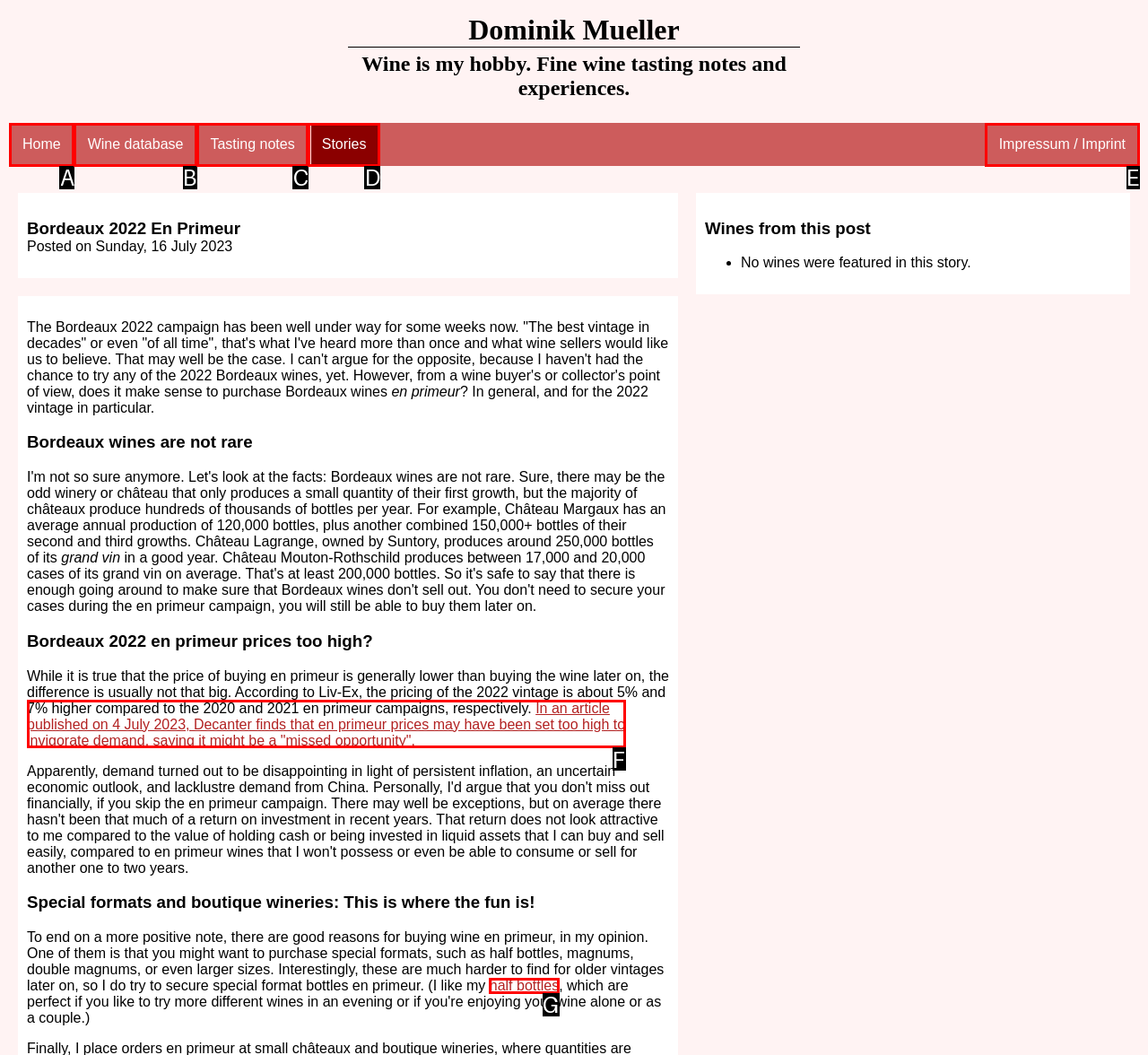Determine the option that aligns with this description: half bottles
Reply with the option's letter directly.

G